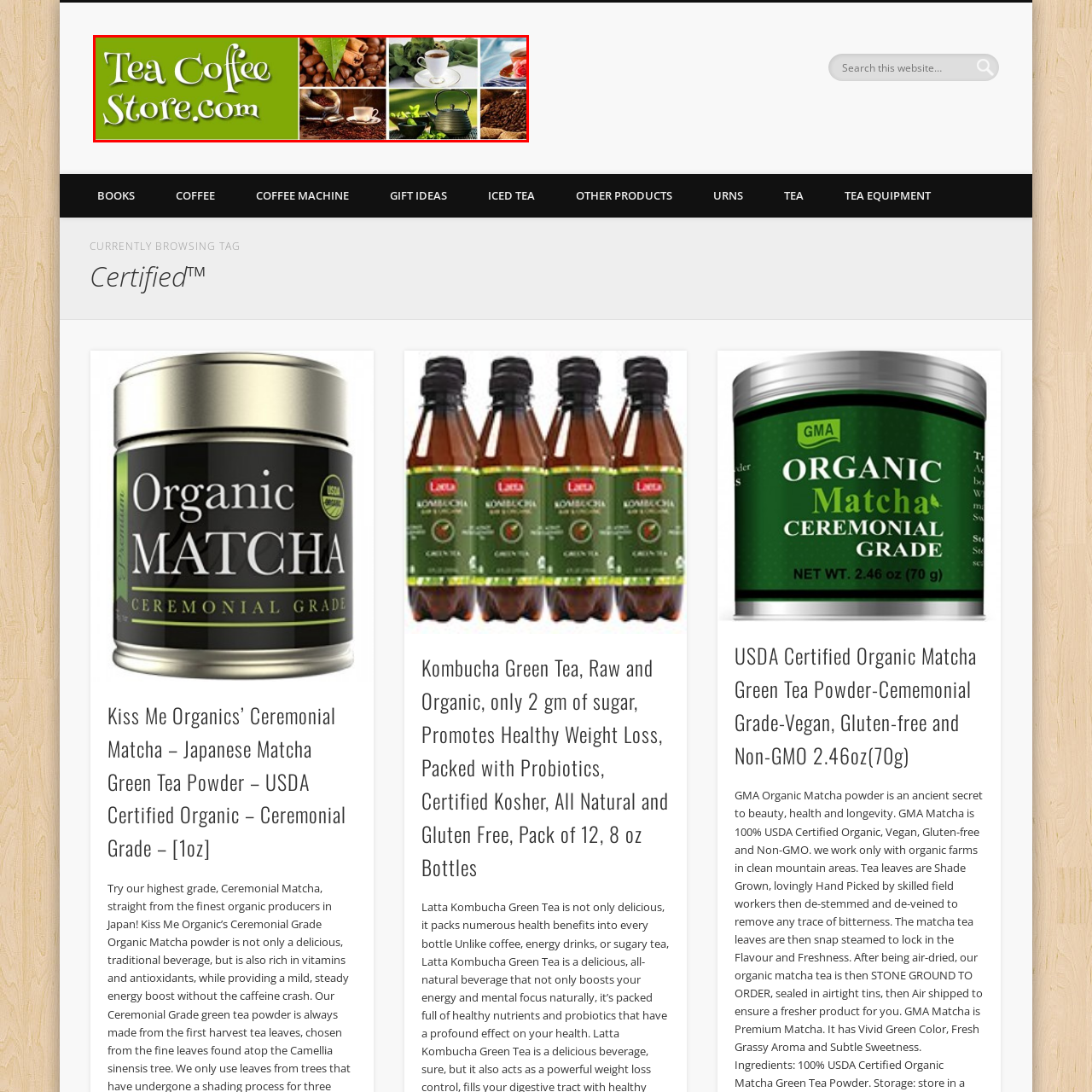Generate an elaborate caption for the image highlighted within the red boundary.

The image showcases the vibrant banner of "Tea Coffee Store," featuring a rich green background that highlights a visually appealing collage of tea and coffee elements. On the left side, there are images of coffee beans and a piece of chocolate, symbolizing indulgence. The center reveals a delicate teacup filled with steaming tea, surrounded by soothing green fabrics, emphasizing relaxation. To the right, a tempting dessert sits beside a colorful tea presentation, inviting customers to explore the delightful offerings. Prominently displayed at the top is the store's name, rendered in a playful, cursive font that captures the essence of warmth and hospitality found within the store. This inviting banner encapsulates the store’s commitment to providing exceptional tea and coffee delivered right to customers' doors.